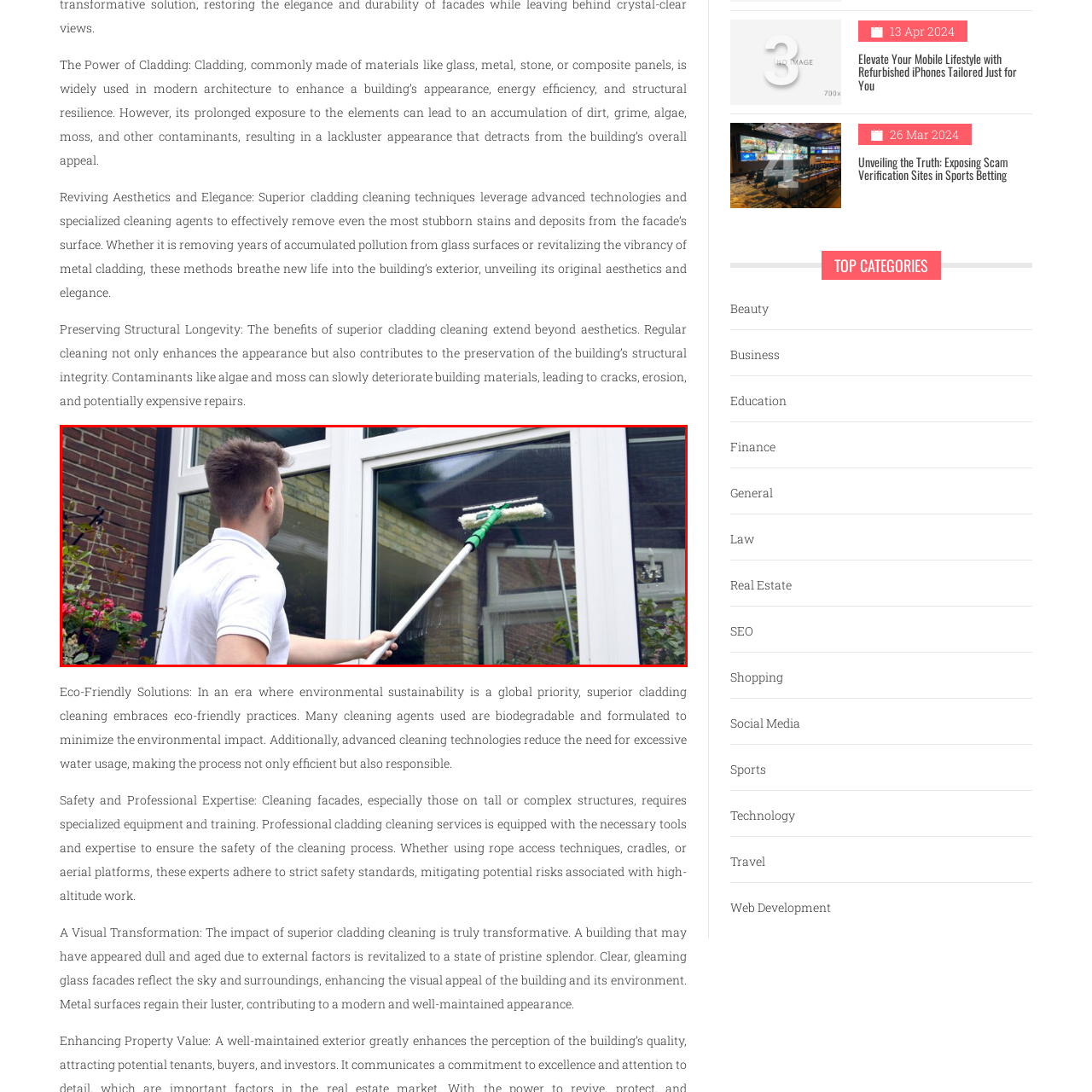Focus on the area marked by the red box, What is the purpose of the long-handled tool? 
Answer briefly using a single word or phrase.

cleaning